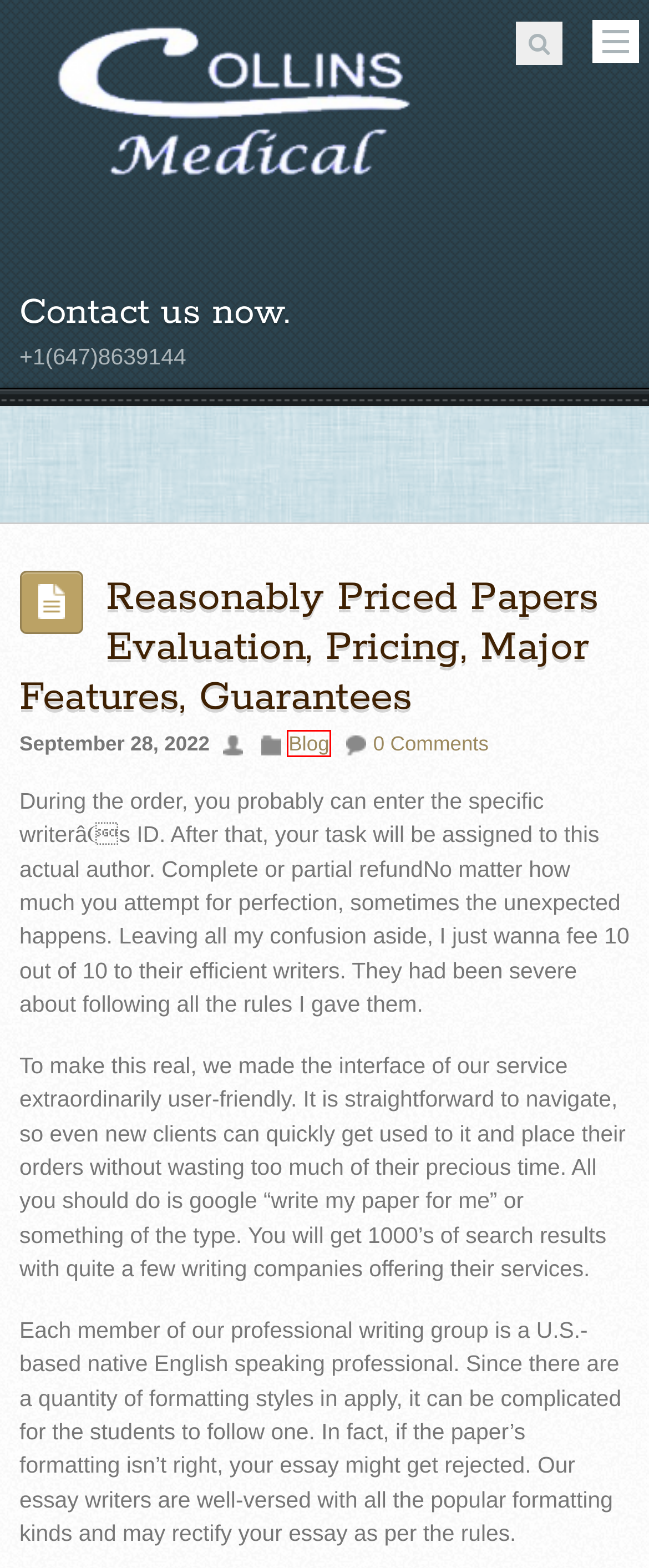You have a screenshot of a webpage with a red bounding box around an element. Select the webpage description that best matches the new webpage after clicking the element within the red bounding box. Here are the descriptions:
A. Collins Medical – Hospital Equipment
B. Diagnostics – Collins Medical
C. Blog – Collins Medical
D. About Us – Collins Medical
E. Respiratory Care – Collins Medical
F. Our Services – Collins Medical
G. Contact – Collins Medical
H. The Relationship Between Music and Math - Math in Music | Math Worksheets For Kids

C